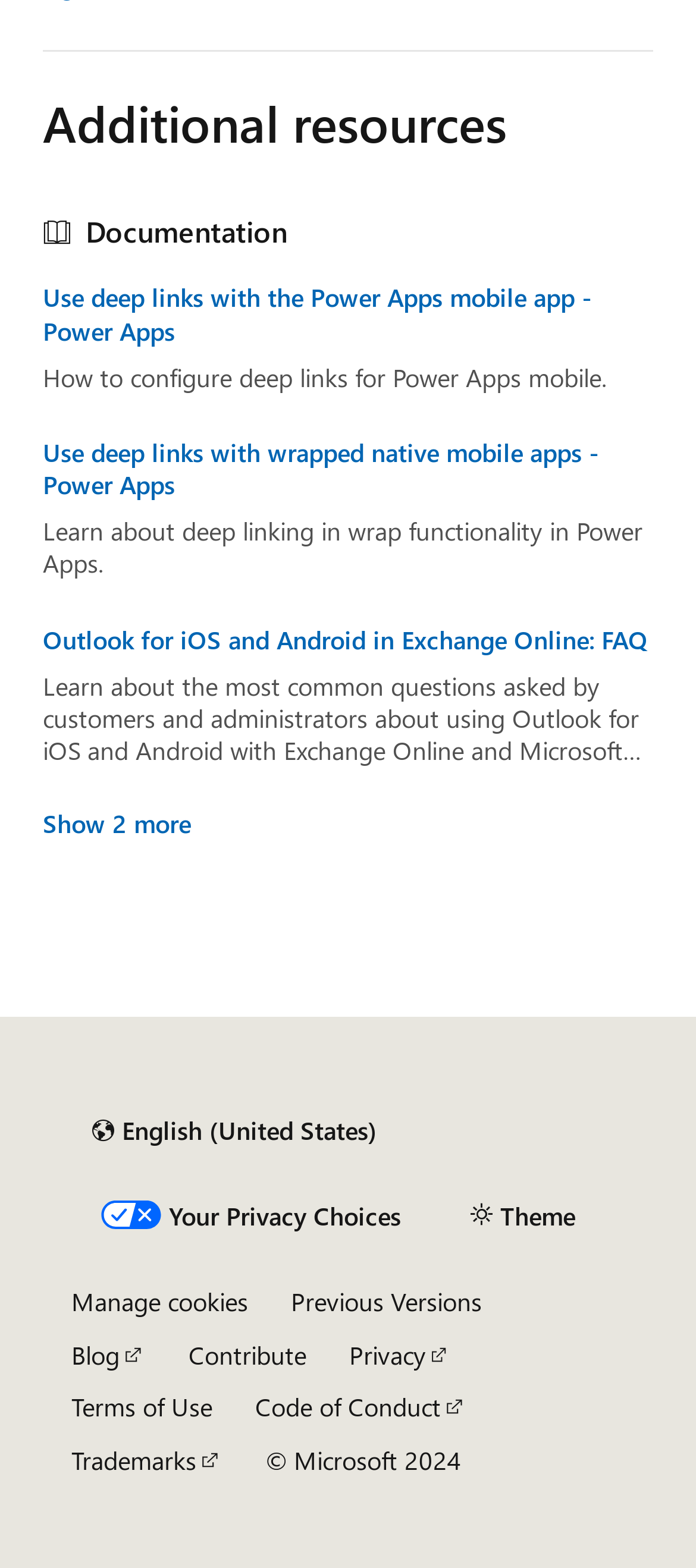Find and indicate the bounding box coordinates of the region you should select to follow the given instruction: "Select a different language".

[0.103, 0.703, 0.571, 0.739]